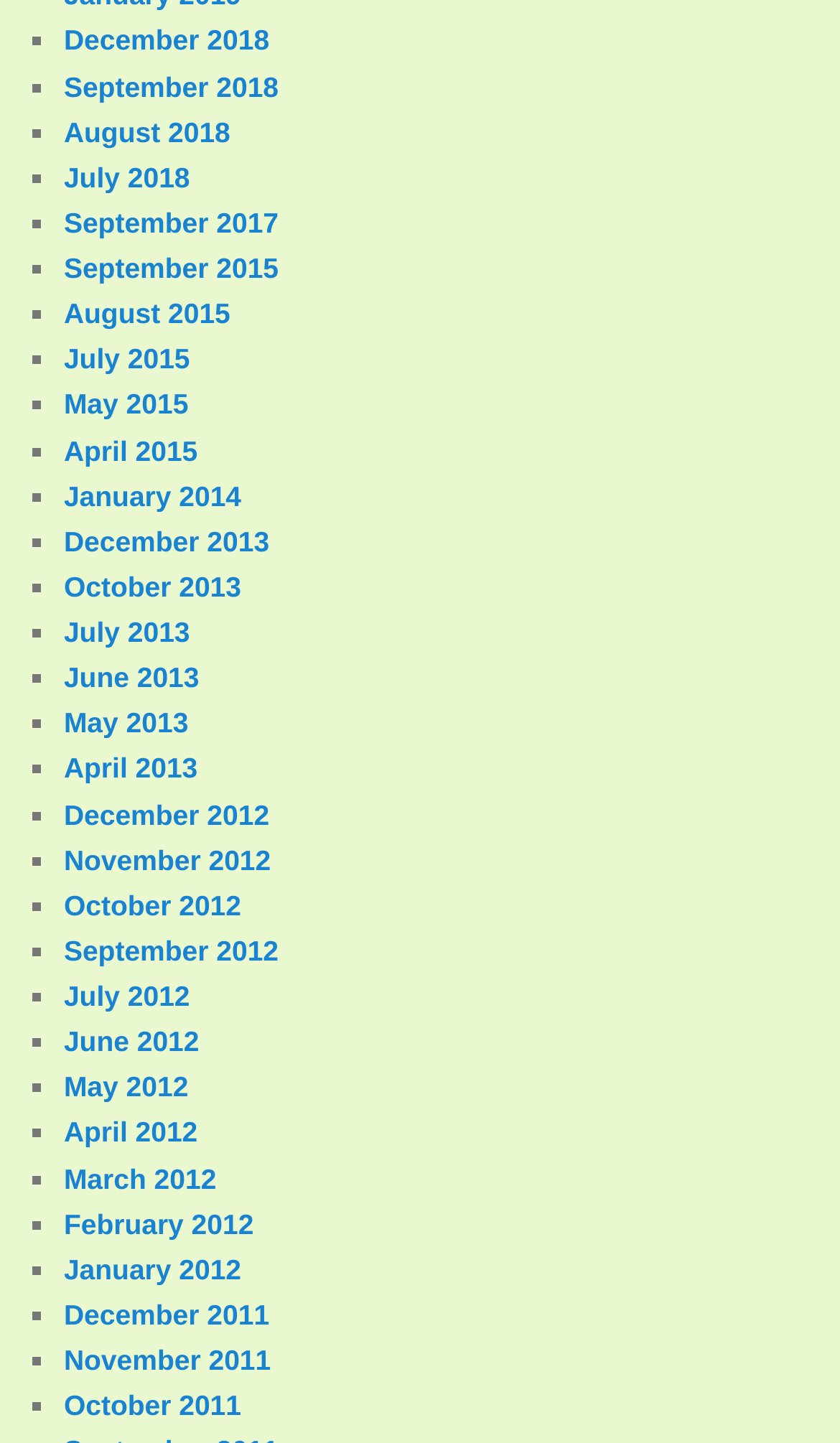Please indicate the bounding box coordinates of the element's region to be clicked to achieve the instruction: "View September 2017". Provide the coordinates as four float numbers between 0 and 1, i.e., [left, top, right, bottom].

[0.076, 0.143, 0.332, 0.166]